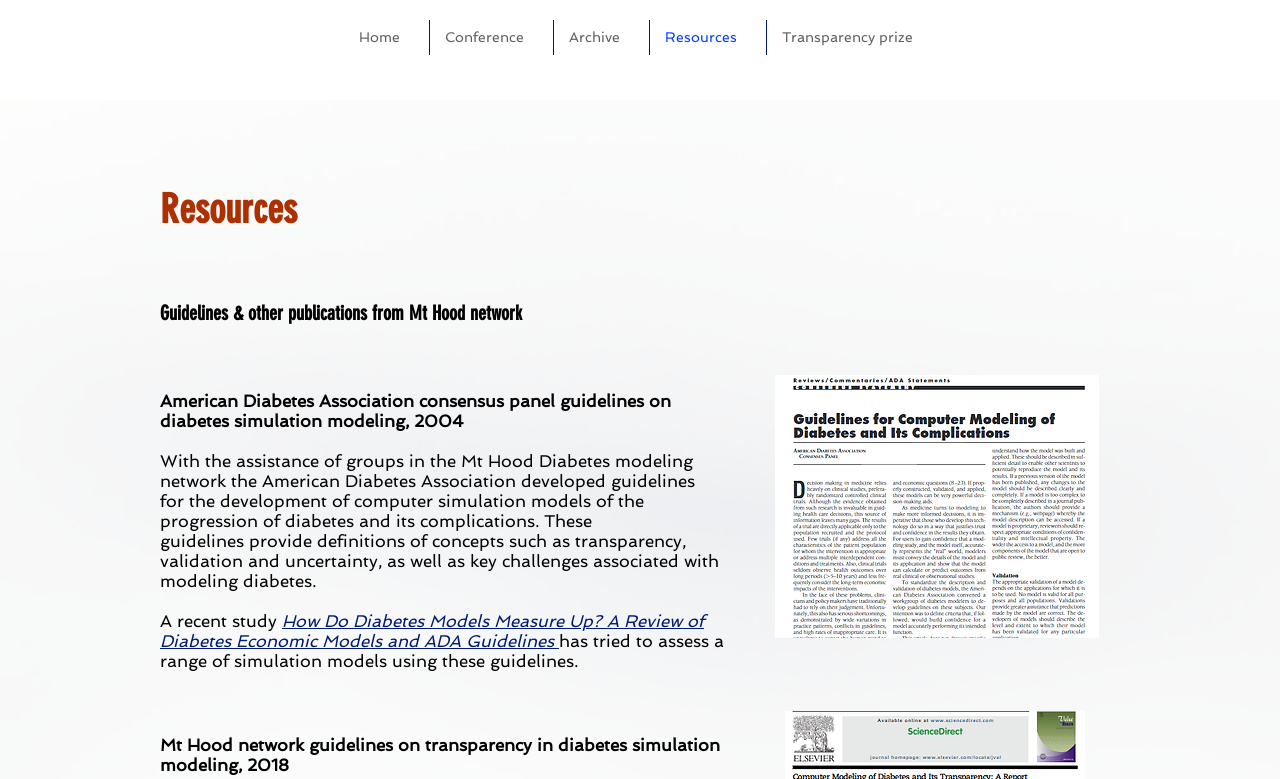Find the bounding box coordinates of the UI element according to this description: "Conference".

[0.336, 0.026, 0.432, 0.071]